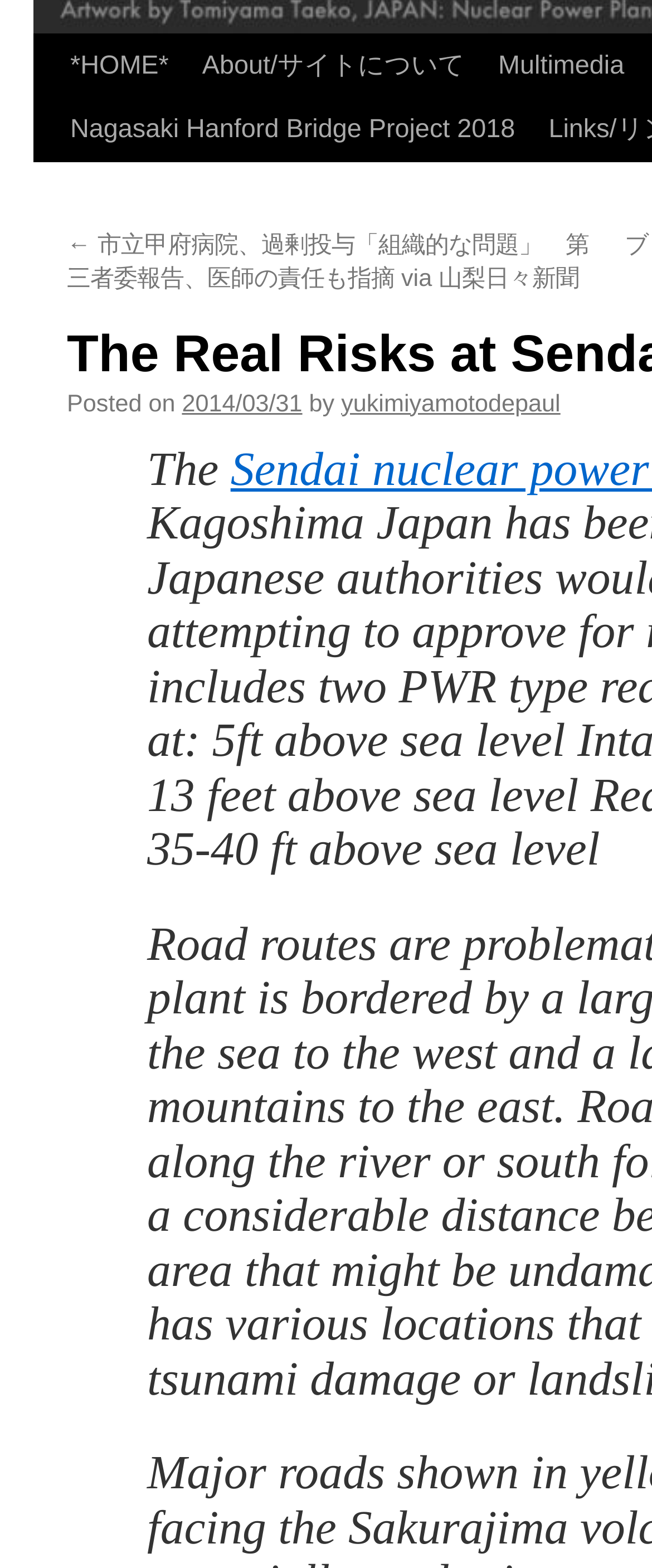Identify the bounding box for the UI element described as: "← 市立甲府病院、過剰投与「組織的な問題」　第三者委報告、医師の責任も指摘 via 山梨日々新聞". The coordinates should be four float numbers between 0 and 1, i.e., [left, top, right, bottom].

[0.103, 0.148, 0.904, 0.187]